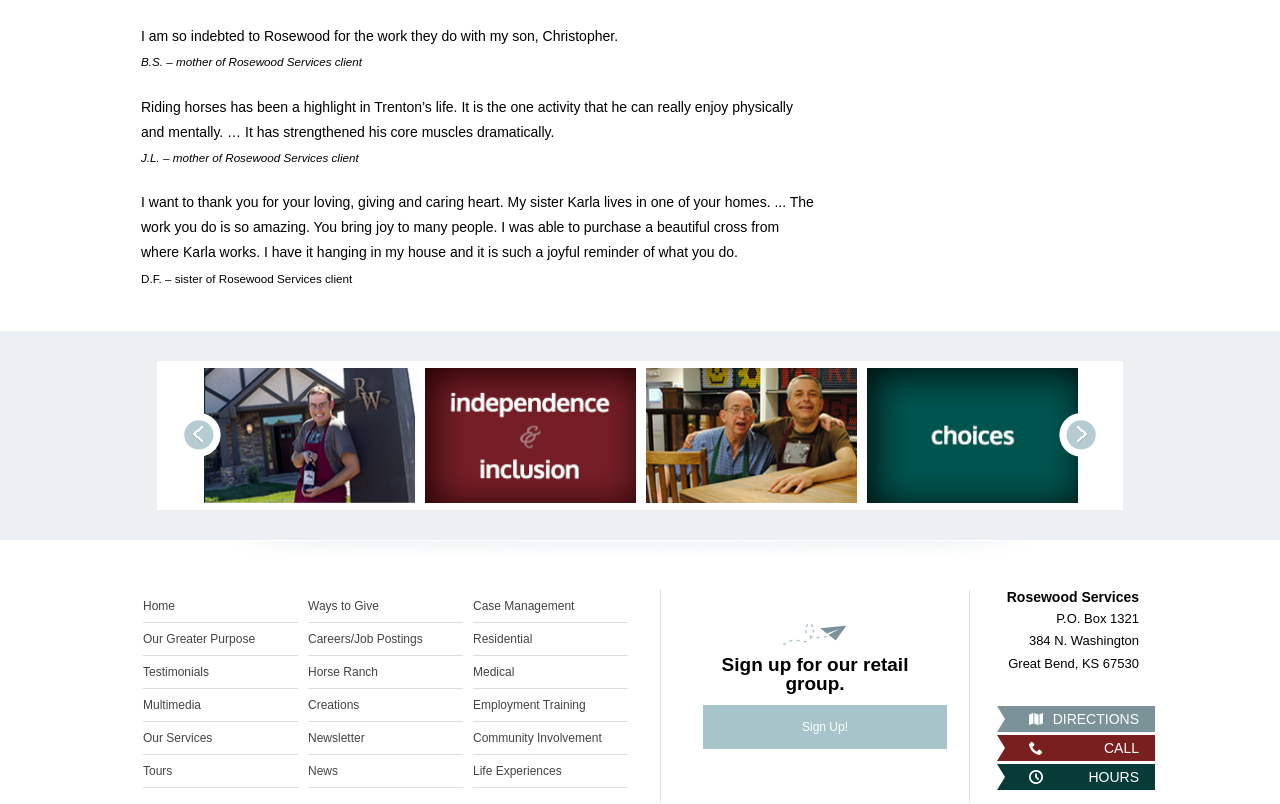Identify the bounding box coordinates of the specific part of the webpage to click to complete this instruction: "Read the testimonial from B.S.".

[0.11, 0.069, 0.283, 0.085]